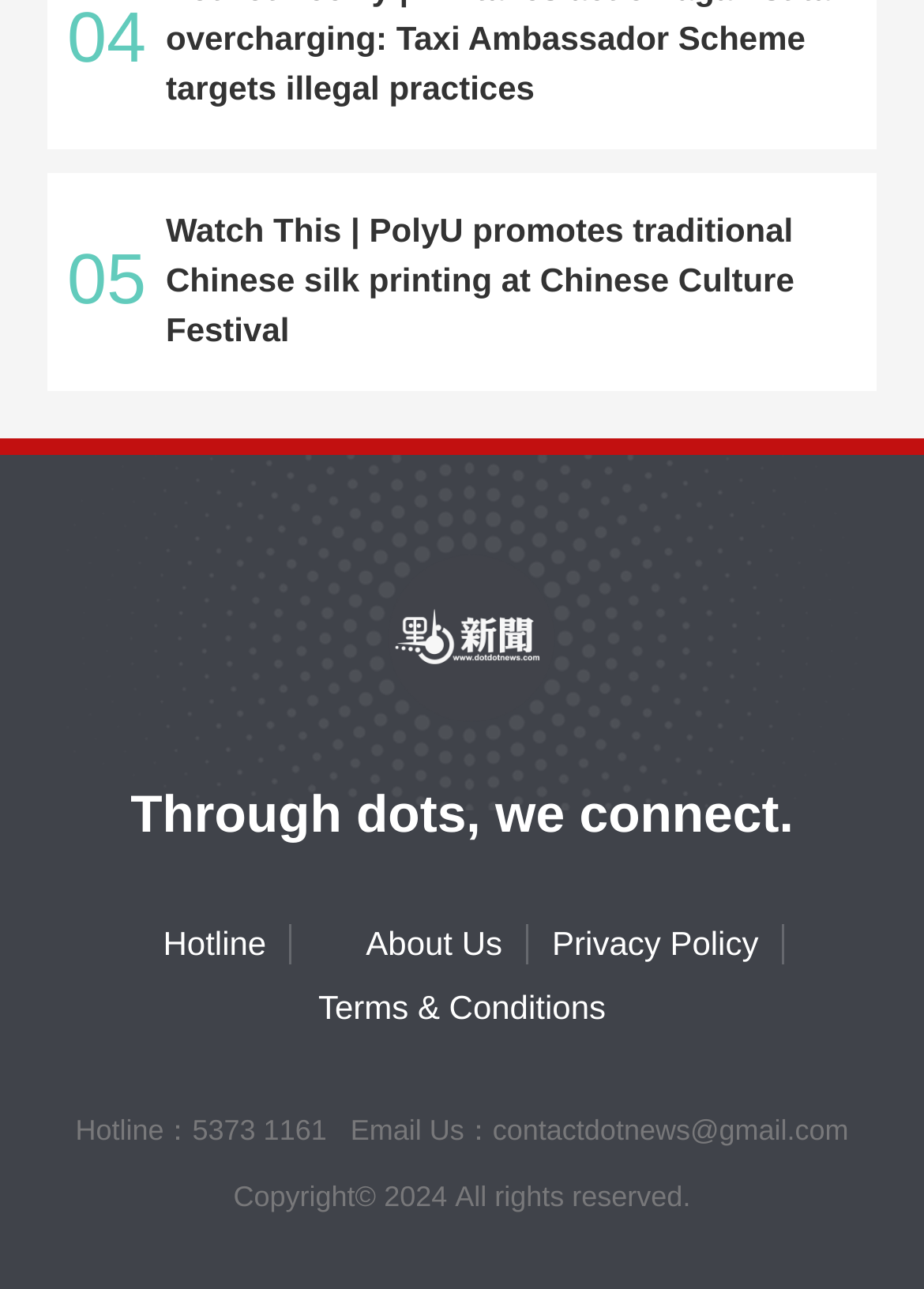Please answer the following question using a single word or phrase: What is the email address to contact?

contactdotnews@gmail.com